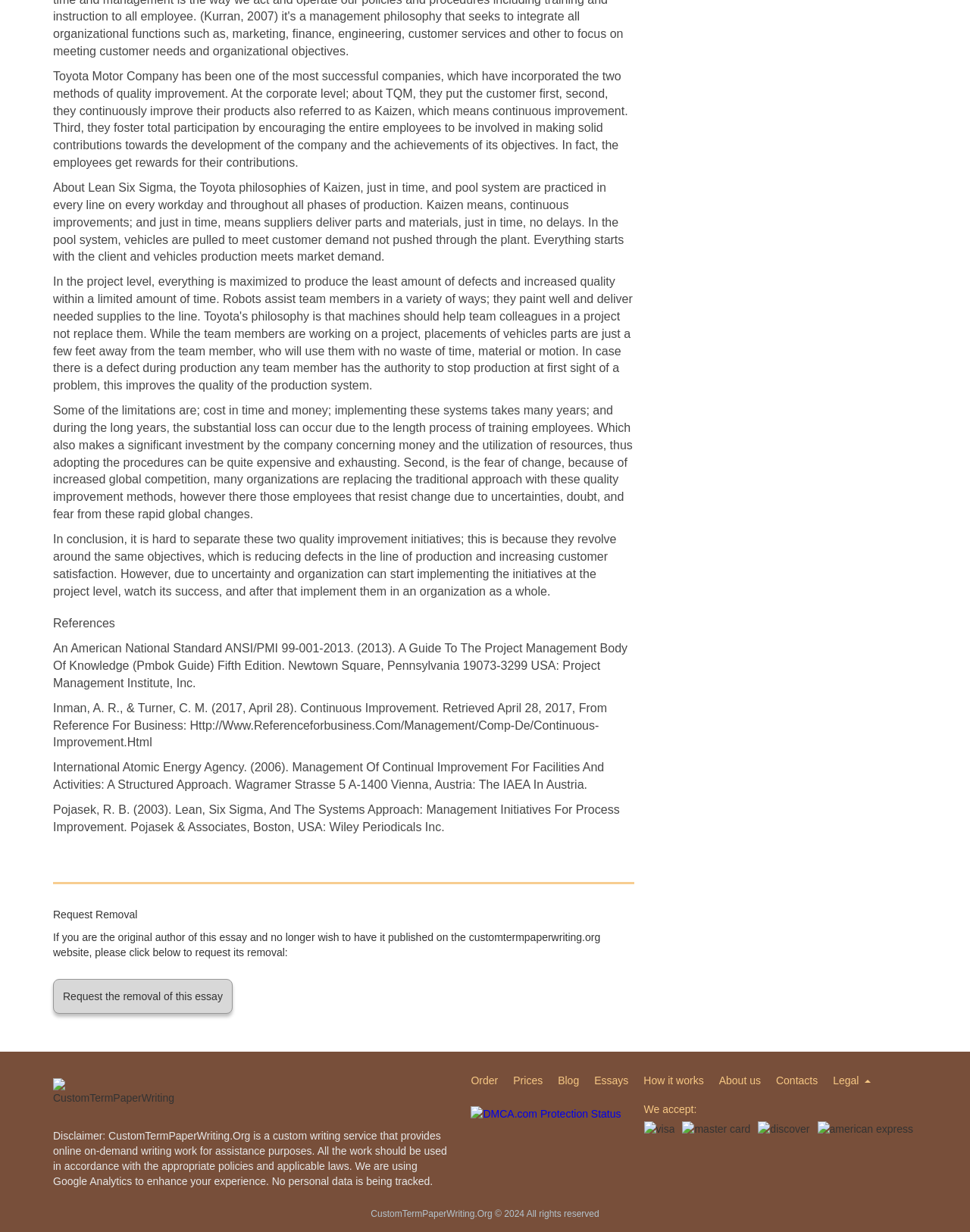Identify the bounding box coordinates of the element to click to follow this instruction: 'Go to the 'Order' page'. Ensure the coordinates are four float values between 0 and 1, provided as [left, top, right, bottom].

[0.478, 0.869, 0.521, 0.885]